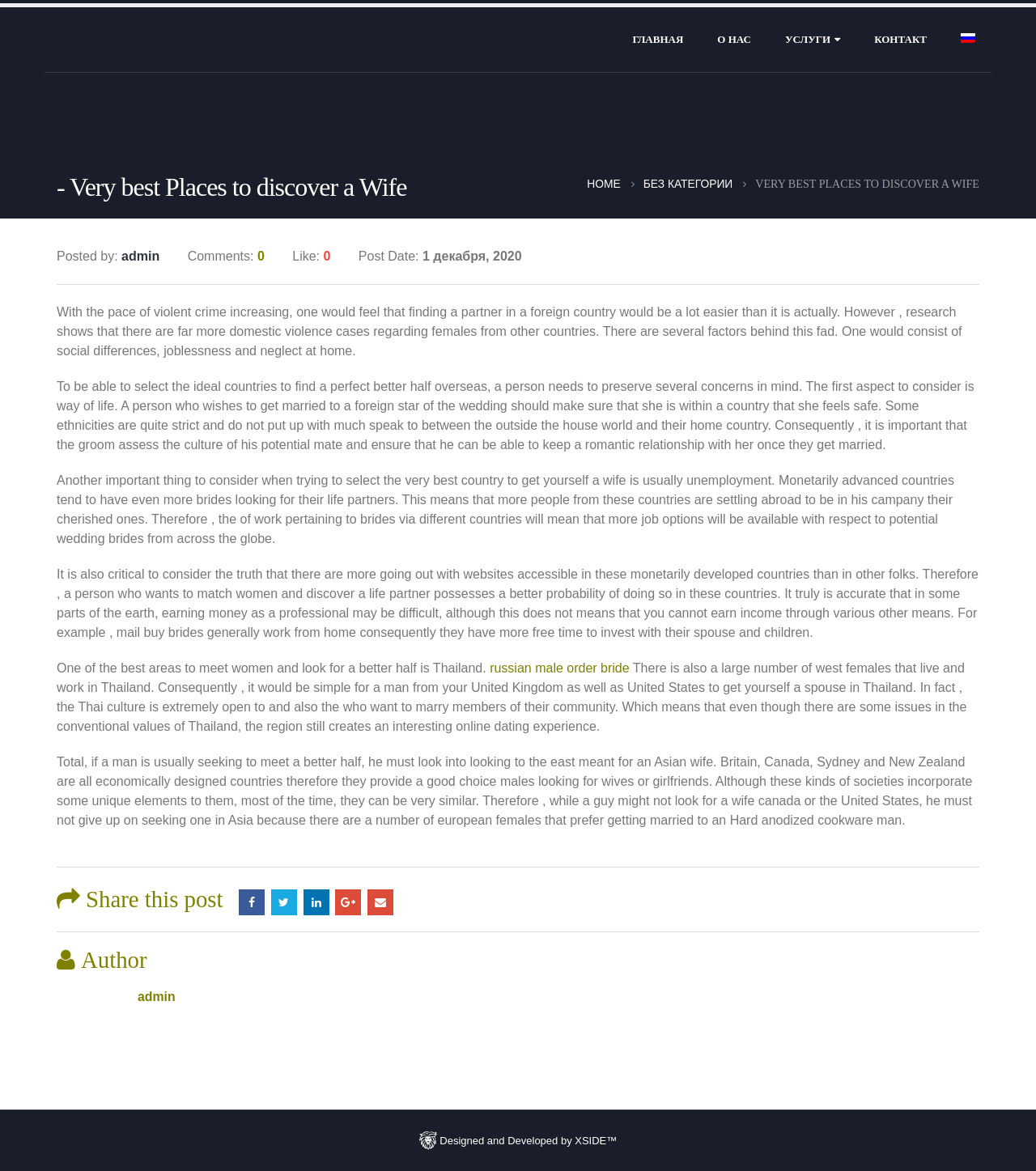Given the description "alt="ru" title="Русский"", determine the bounding box of the corresponding UI element.

[0.912, 0.003, 0.957, 0.062]